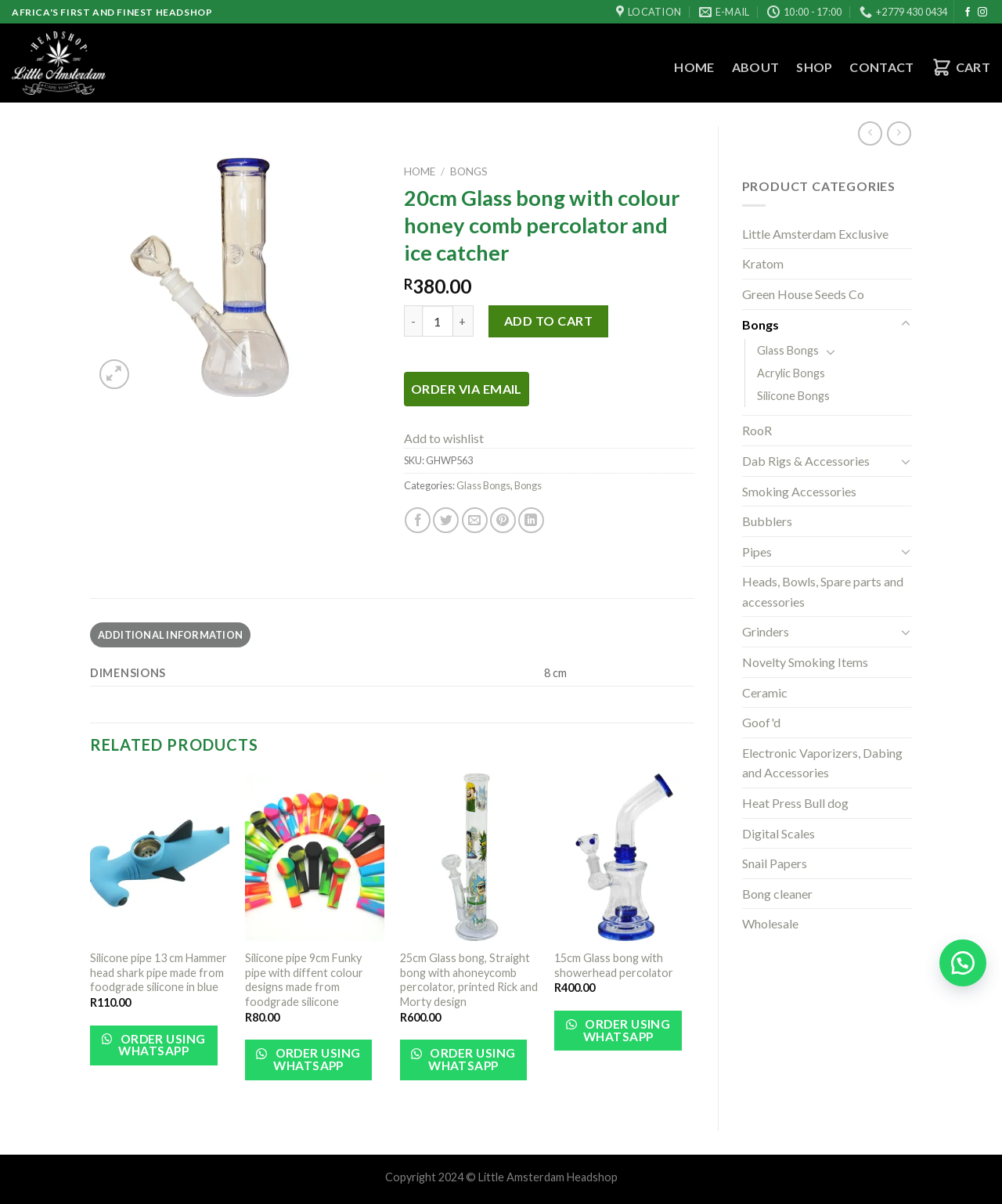Offer a detailed explanation of the webpage layout and contents.

This webpage is about a product, specifically a 20cm glass bong with a color honeycomb percolator and ice catcher, sold by Little Amsterdam Headshop. At the top of the page, there are several links and buttons, including a location icon, email icon, phone number, and social media links. Below that, there is a main section with a product image on the left and product details on the right. The product details include the product name, price, and quantity selector. There are also buttons to add the product to the cart, order via email, and add to wishlist.

On the left side of the page, there is a menu with various product categories, including Little Amsterdam Exclusive, Kratom, Green House Seeds Co, Bongs, and more. Each category has a toggle button to expand or collapse the subcategories.

Below the product details, there are several links to share the product on social media platforms, including Facebook, Twitter, Email, Pinterest, and LinkedIn. There is also a tab list with an "ADDITIONAL INFORMATION" tab selected by default.

At the bottom of the page, there is a section with links to other product categories, including Glass Bongs, Acrylic Bongs, Silicone Bongs, and more.